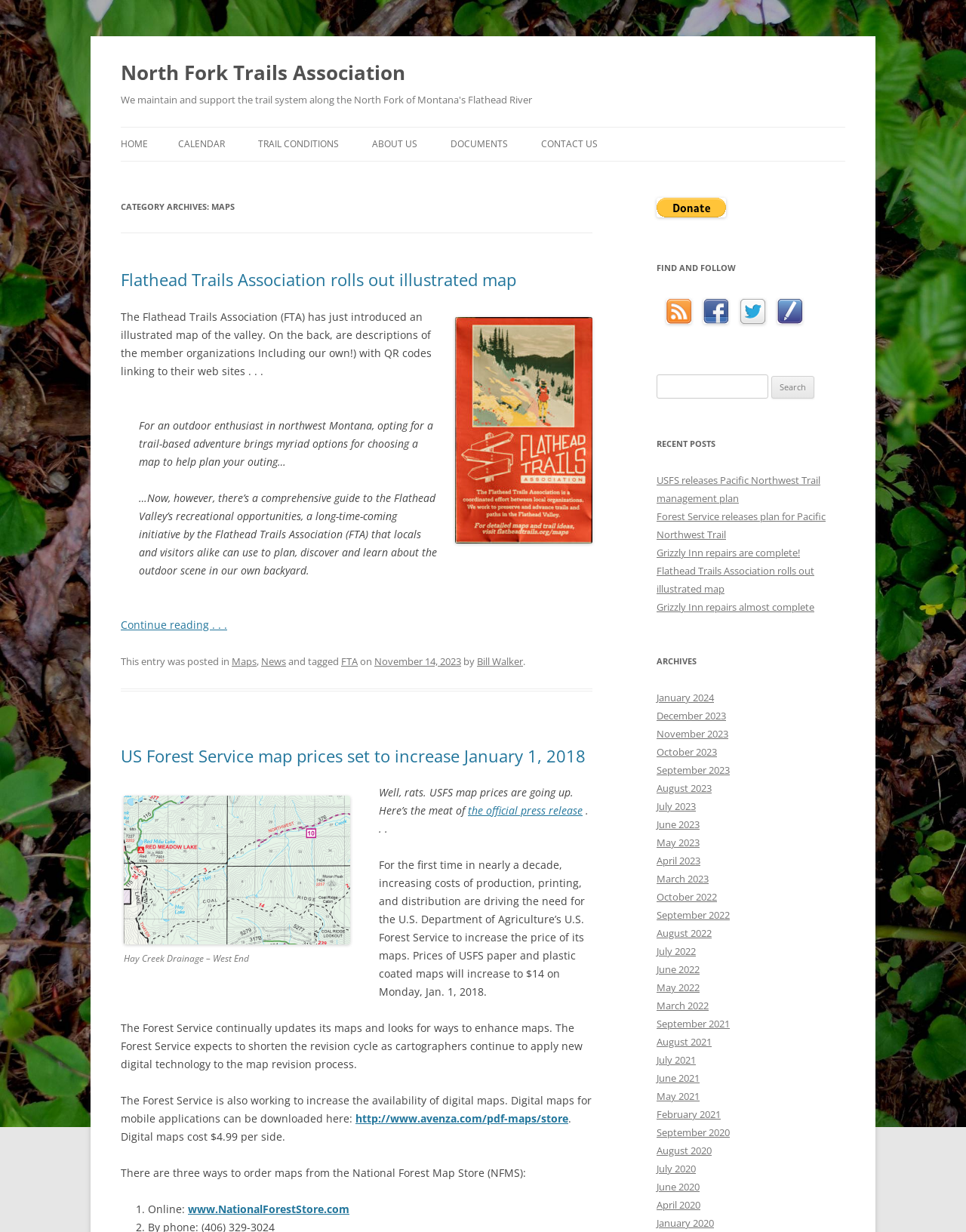Please identify the bounding box coordinates of the element's region that I should click in order to complete the following instruction: "Follow the 'TYPES OF ACTIVITIES' link". The bounding box coordinates consist of four float numbers between 0 and 1, i.e., [left, top, right, bottom].

[0.184, 0.131, 0.341, 0.156]